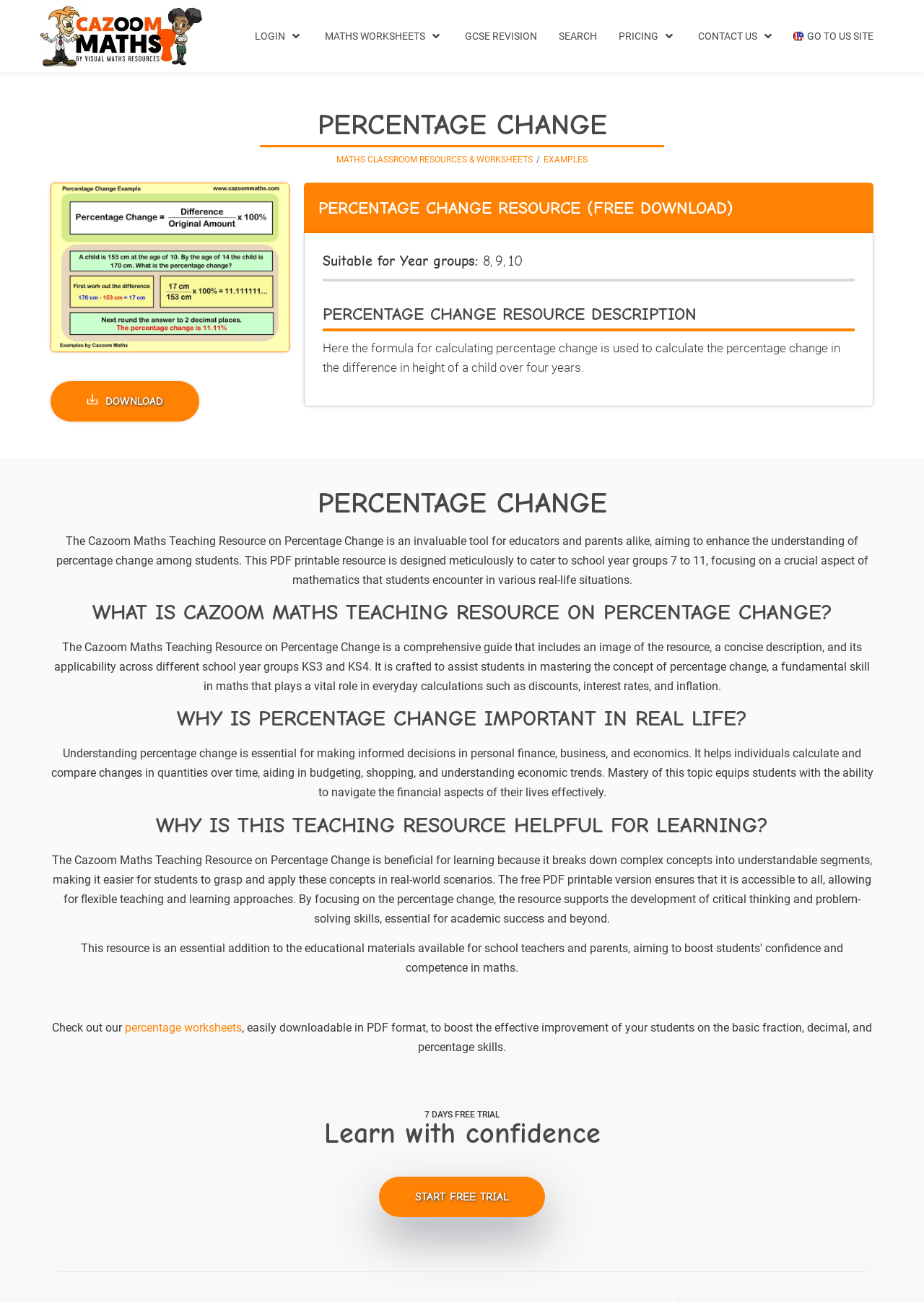Find the bounding box of the web element that fits this description: "GO TO US SITE".

[0.862, 0.021, 0.945, 0.035]